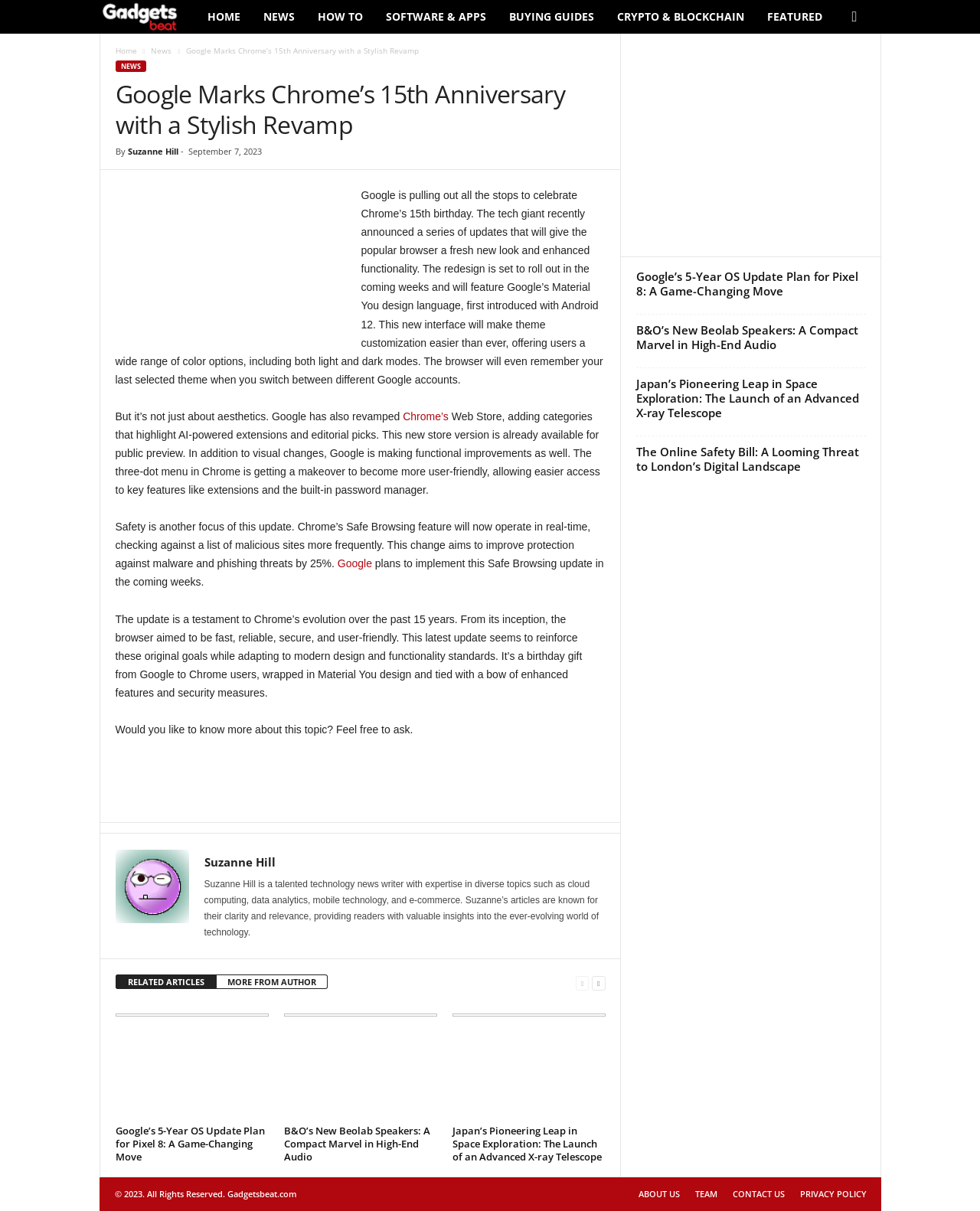Give a detailed overview of the webpage's appearance and contents.

This webpage is an article about Google celebrating Chrome's 15th birthday with a stylish revamp. At the top, there is a navigation bar with links to "Gadgets Beat", "HOME", "NEWS", "HOW TO", "SOFTWARE & APPS", "BUYING GUIDES", "CRYPTO & BLOCKCHAIN", and "FEATURED", as well as a search icon. Below the navigation bar, there is a main content area with an article title "Google Marks Chrome's 15th Anniversary with a Stylish Revamp" and a brief summary of the article.

The article itself is divided into several sections, with headings and paragraphs of text. There are also links to other articles and a image related to the topic. The article discusses the updates Google is making to Chrome, including a fresh new look and enhanced functionality, as well as improvements to the browser's security features.

On the right side of the page, there is a section with related articles, each with a heading and a link. Below the main content area, there is a footer section with links to "ABOUT US", "TEAM", "CONTACT US", and "PRIVACY POLICY", as well as a copyright notice.

There are several images on the page, including an avatar of the author, Suzanne Hill, and images related to the articles in the related articles section. The overall layout is organized and easy to read, with clear headings and concise text.